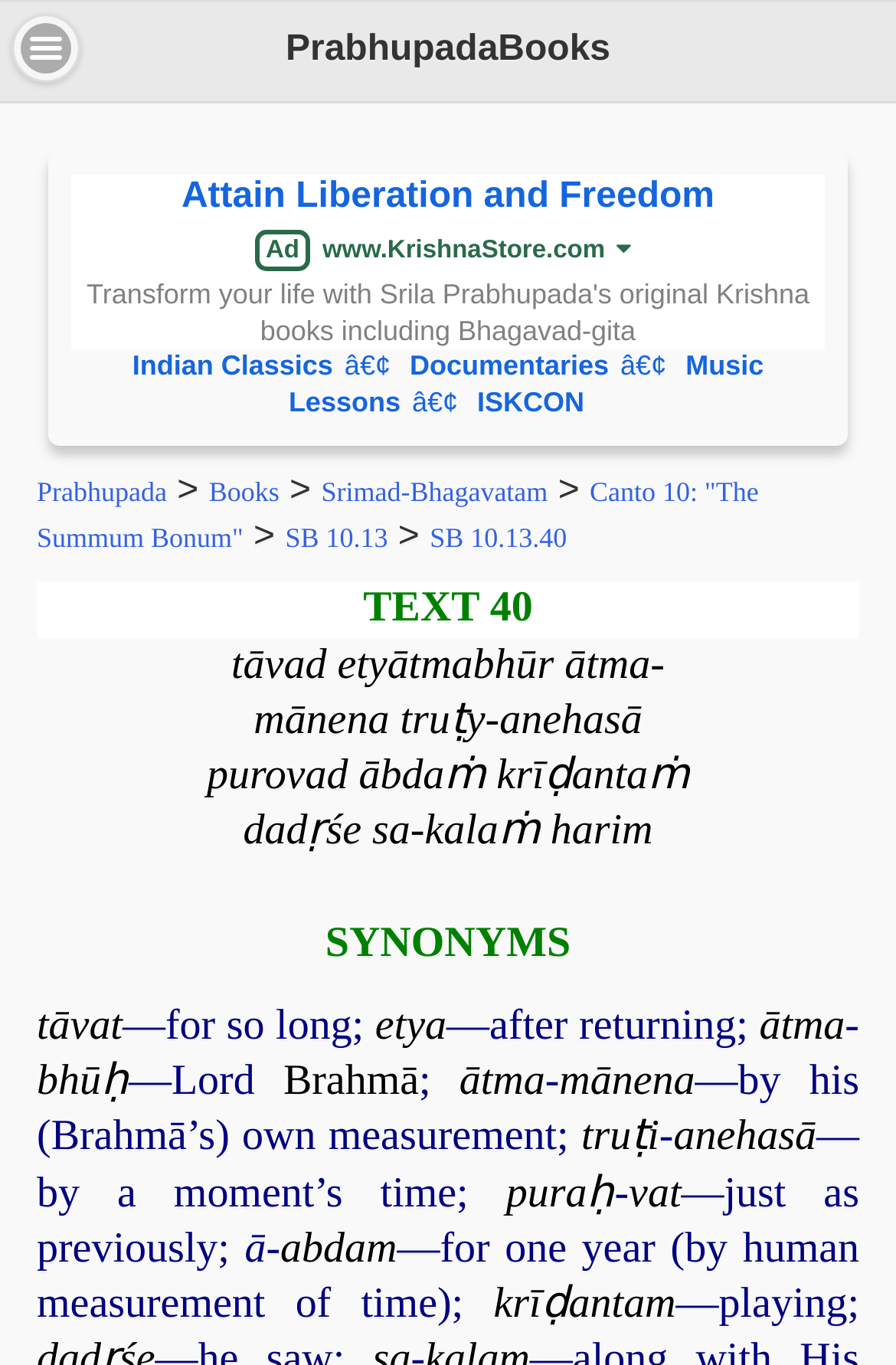Identify the bounding box coordinates of the clickable region to carry out the given instruction: "Explore the 'Srimad-Bhagavatam' section".

[0.358, 0.348, 0.611, 0.371]